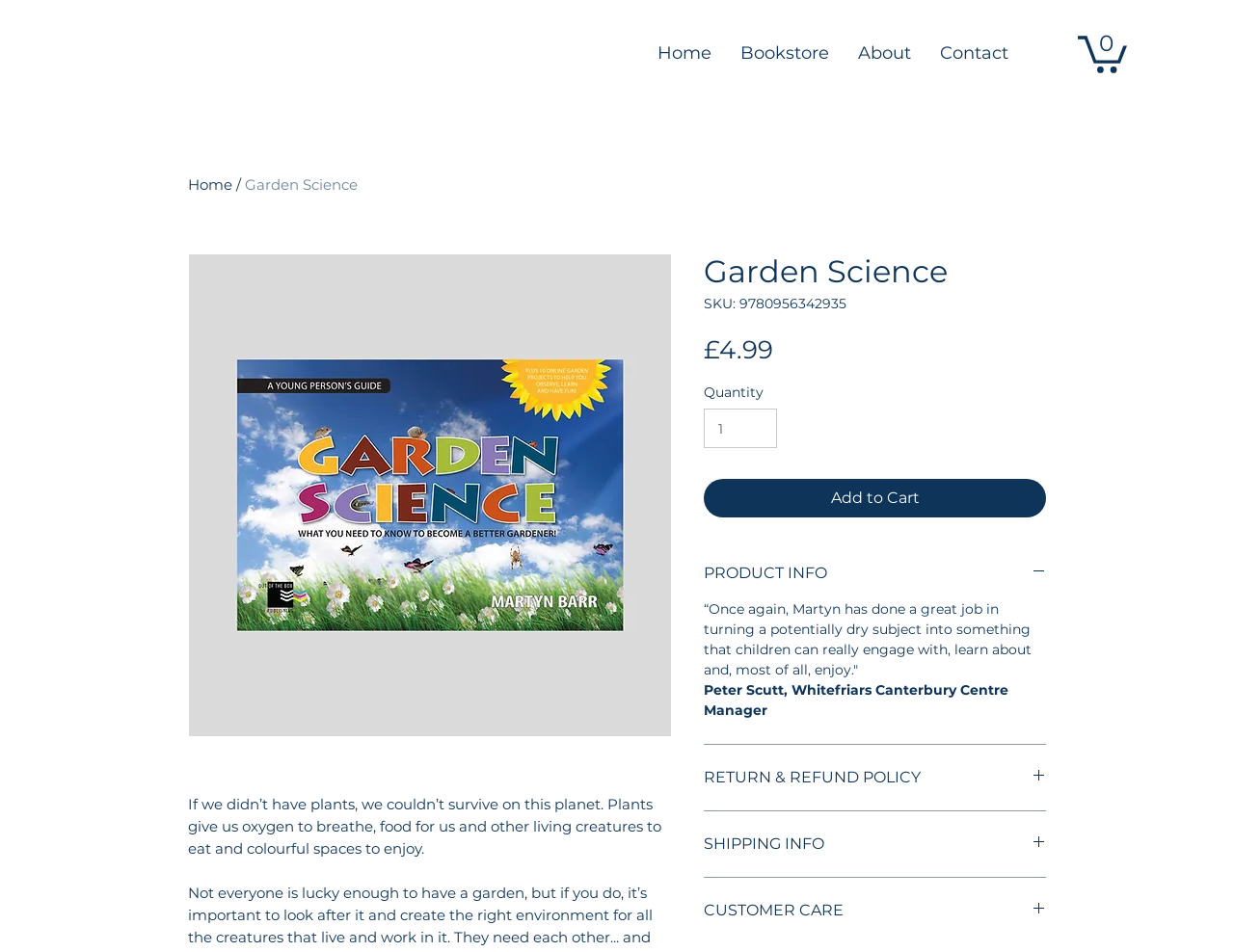Locate the bounding box coordinates of the clickable area needed to fulfill the instruction: "Change the 'Quantity' value".

[0.57, 0.43, 0.63, 0.471]